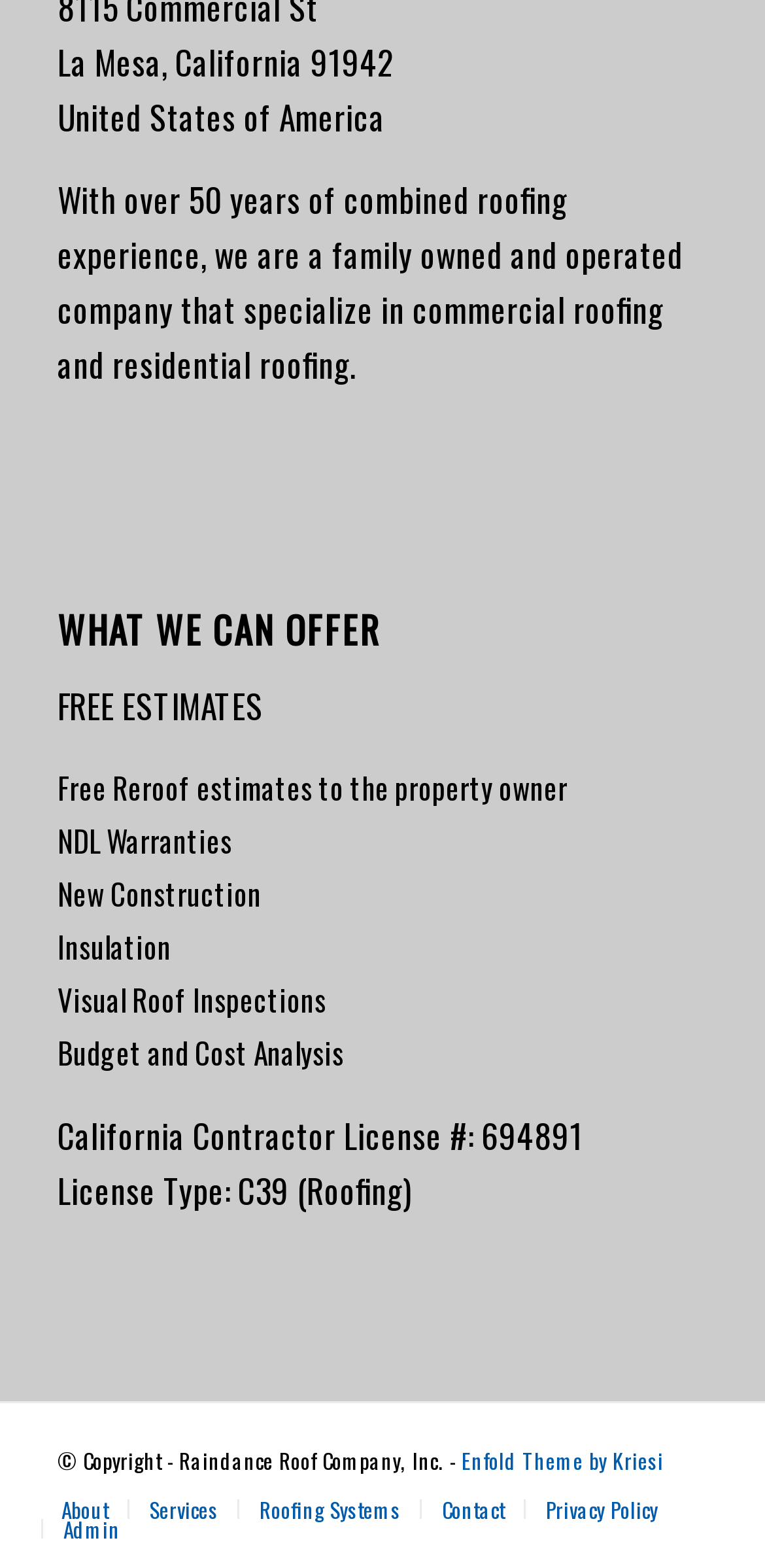Could you please study the image and provide a detailed answer to the question:
What type of license does the company hold?

The company's license type is mentioned as 'C39 (Roofing)' which indicates that the company holds a roofing license.